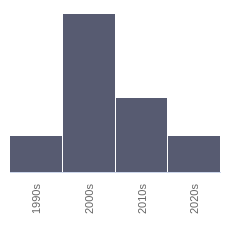How many decades are represented in the chart?
Please give a well-detailed answer to the question.

The chart illustrates trends over the decades, specifically the 1990s, 2000s, 2010s, and 2020s, which means it represents four decades.